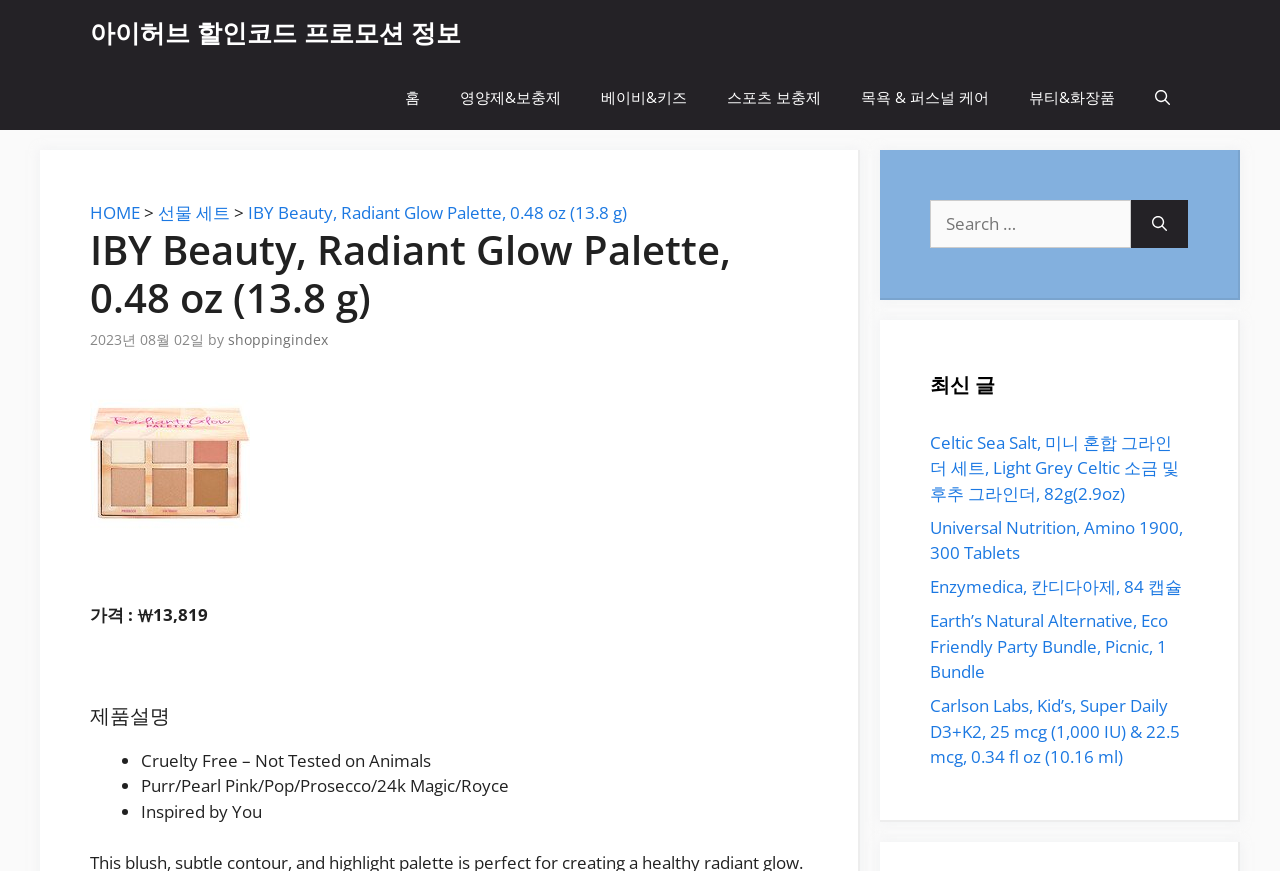What is the theme of the recommended products?
Could you answer the question in a detailed manner, providing as much information as possible?

I looked at the recommended products listed at the bottom of the page, and saw that they are all related to health and beauty products, such as supplements, skincare, and haircare.